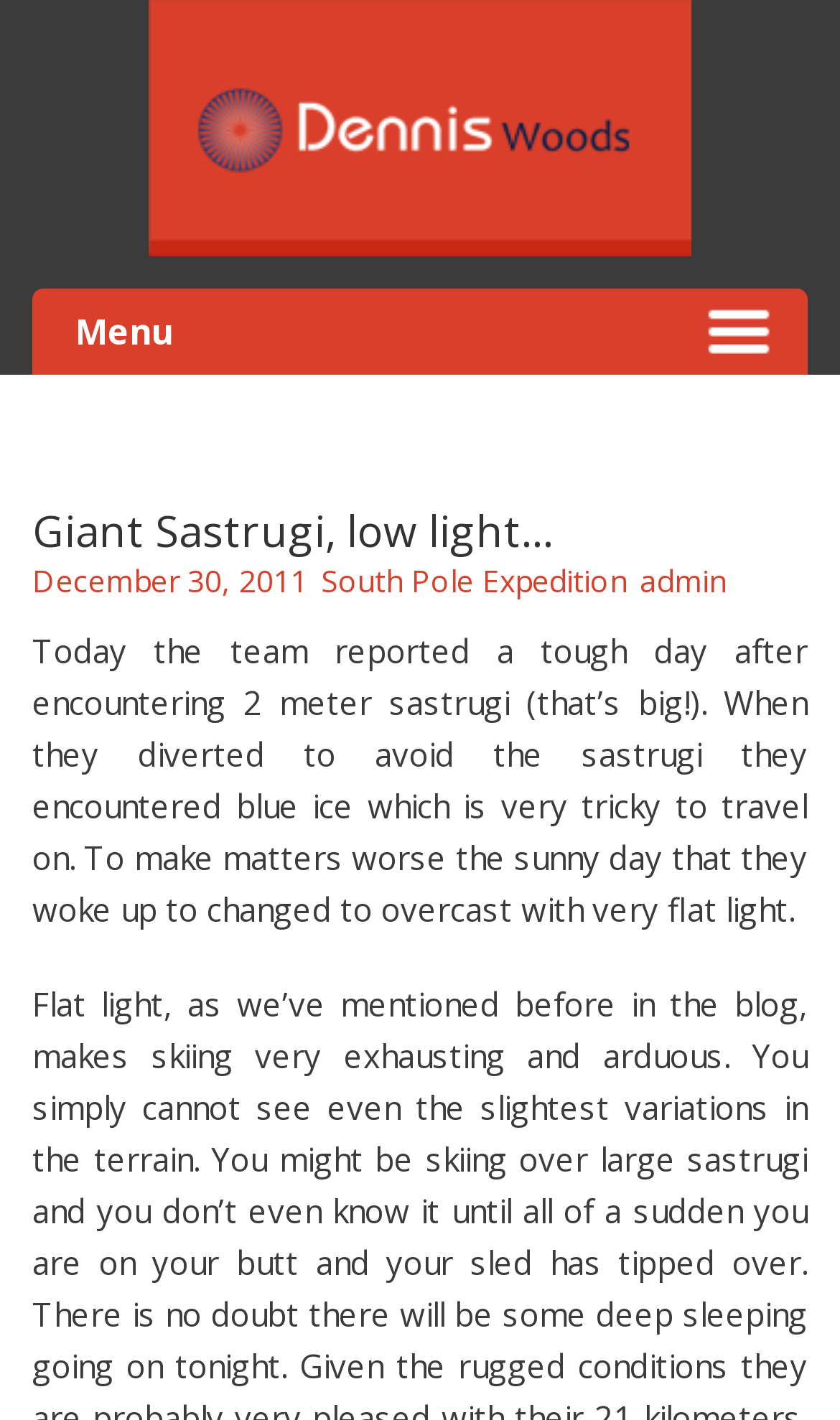Explain the webpage's design and content in an elaborate manner.

The webpage appears to be a blog post or article about a South Pole Expedition. At the top of the page, there is a header section that spans almost the entire width of the page. Within this section, there is a heading that reads "Giant Sastrugi, low light…" and is positioned near the top left corner of the page. Below the heading, there are three links: "December 30, 2011" on the left, "South Pole Expedition" in the center, and "admin" on the right.

Below the header section, there is a large block of text that occupies most of the page's width. This text describes the team's challenging experience with sastrugi and blue ice, and how the weather conditions changed from sunny to overcast with flat light.

On the top right corner of the page, there is a link labeled "Menu" that is positioned above the header section. Additionally, there is another link with no label on the top left corner of the page, which is positioned above the "Menu" link.